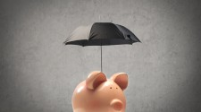Carefully examine the image and provide an in-depth answer to the question: What is the theme of the visual metaphor?

The caption explains that the image features a whimsical yet poignant composition of a pink piggy bank sheltered under a small black umbrella, which suggests themes of financial protection and security, illustrating the concept of safeguarding savings from unexpected downturns or challenges.